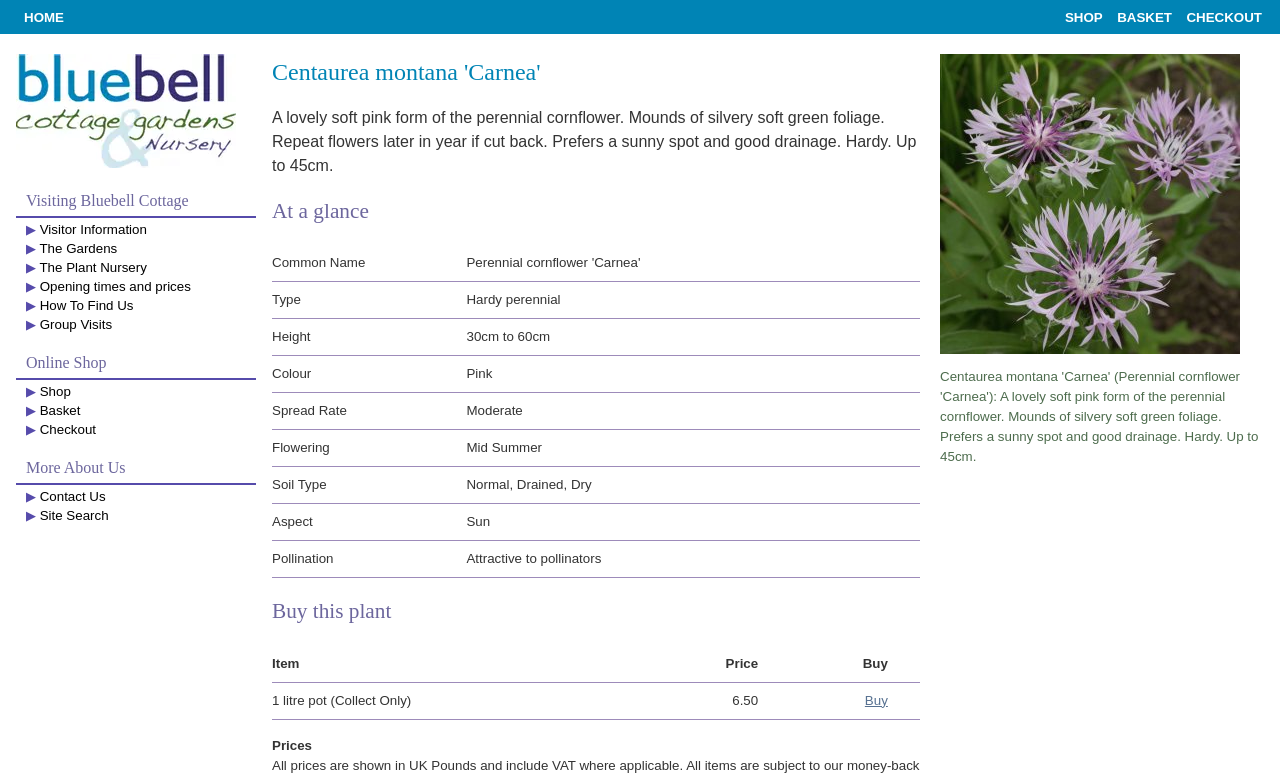What is the flowering period of Centaurea montana 'Carnea'?
Please answer the question with a detailed response using the information from the screenshot.

This answer can be obtained by looking at the 'At a glance' section, where the flowering period is specified as 'Mid Summer'.